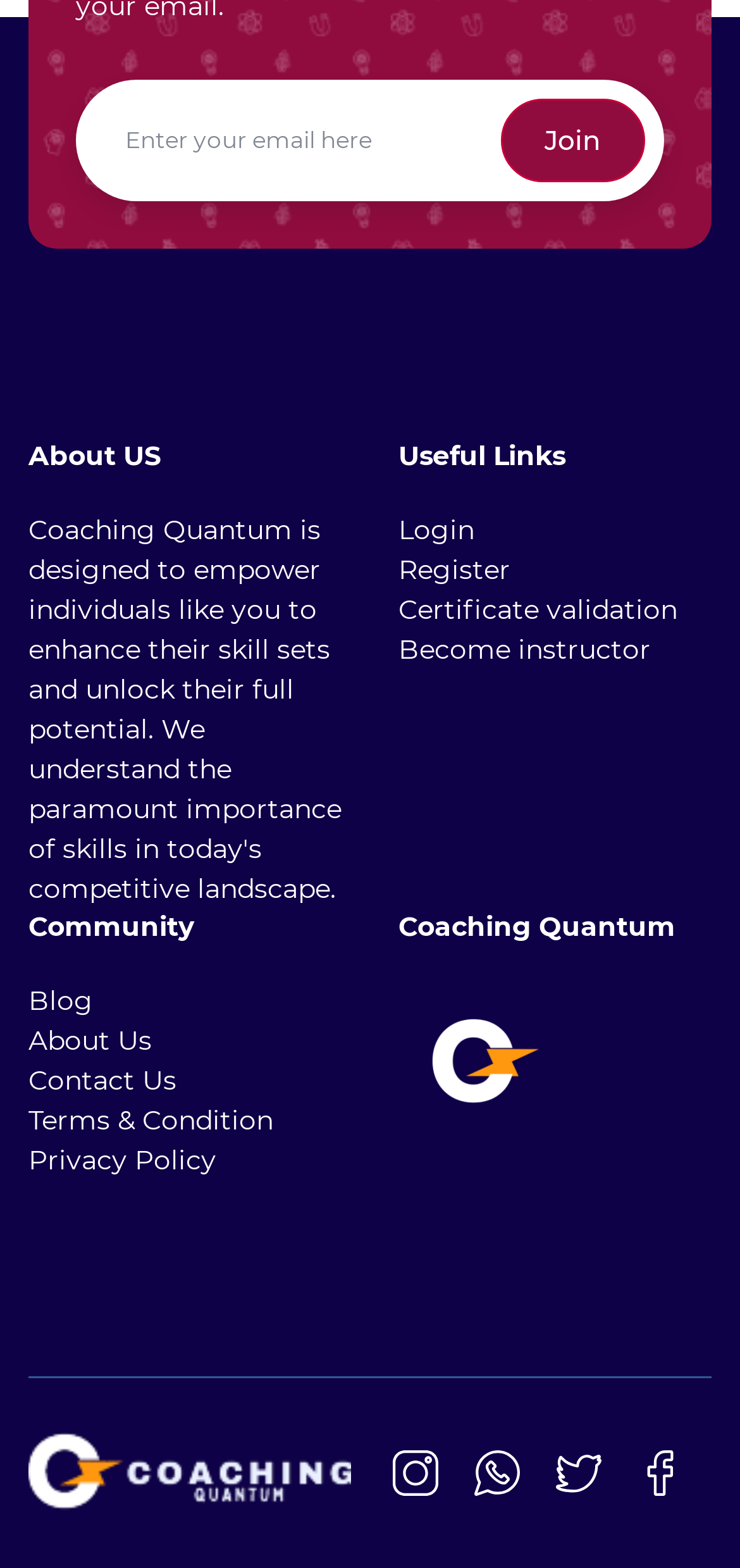Use a single word or phrase to respond to the question:
What is the text on the button next to the email input field?

Join